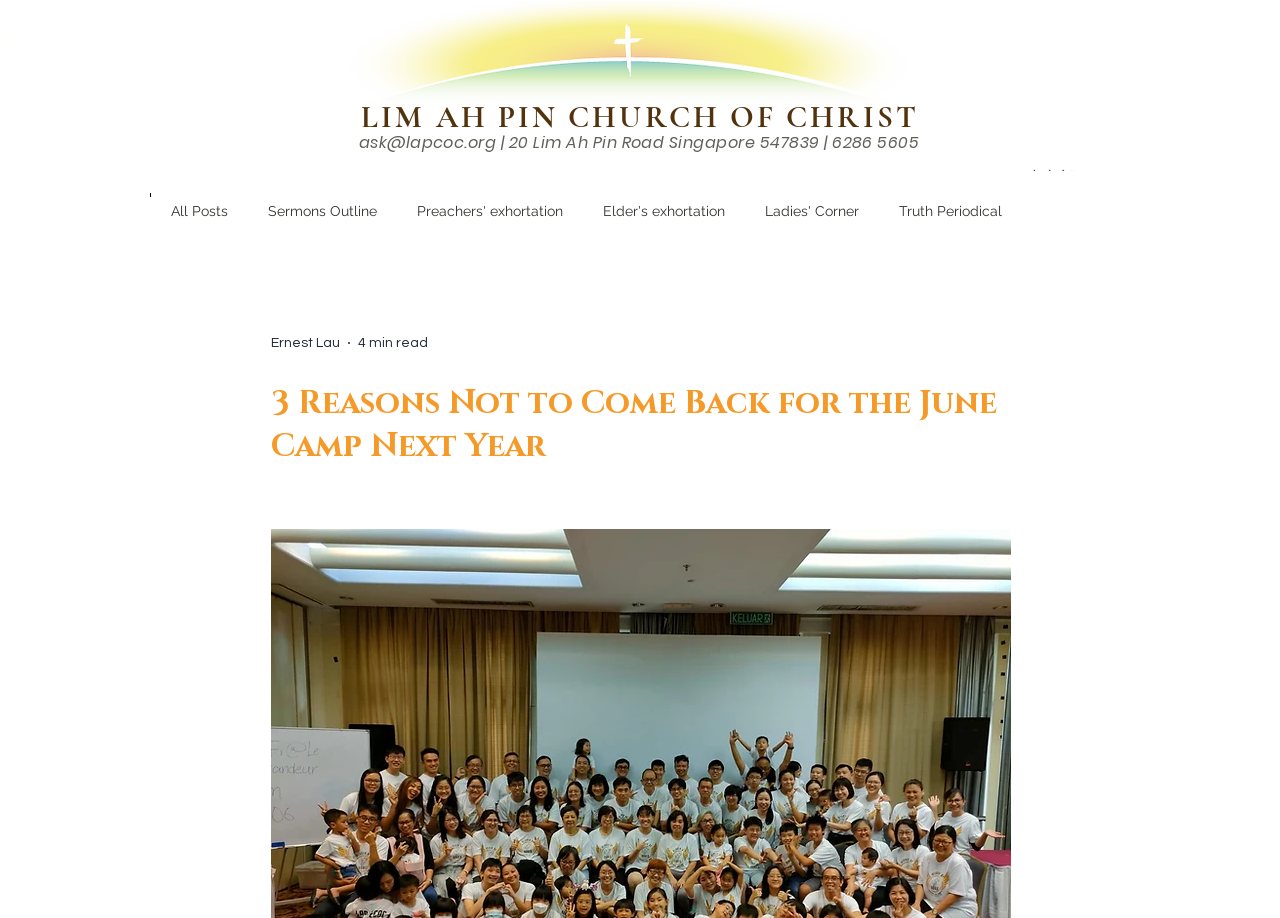Return the bounding box coordinates of the UI element that corresponds to this description: "Elder's exhortation". The coordinates must be given as four float numbers in the range of 0 and 1, [left, top, right, bottom].

[0.471, 0.221, 0.566, 0.239]